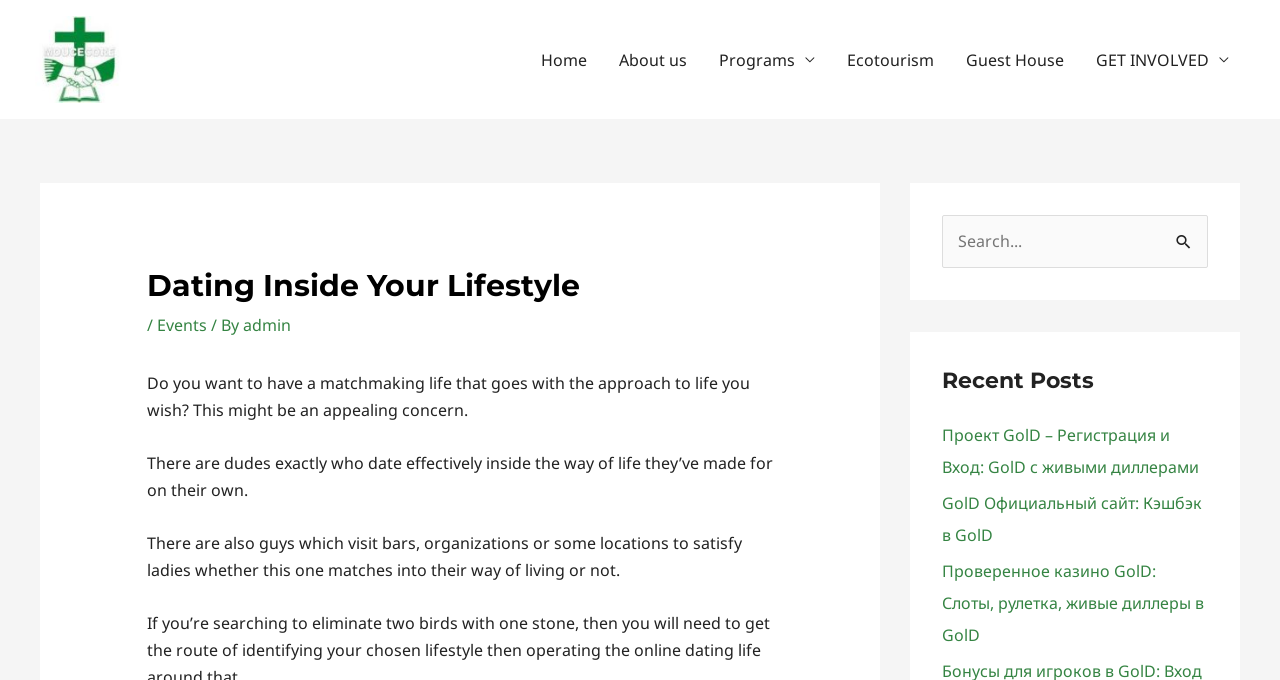Determine the coordinates of the bounding box for the clickable area needed to execute this instruction: "Read the 'About us' page".

[0.471, 0.04, 0.549, 0.135]